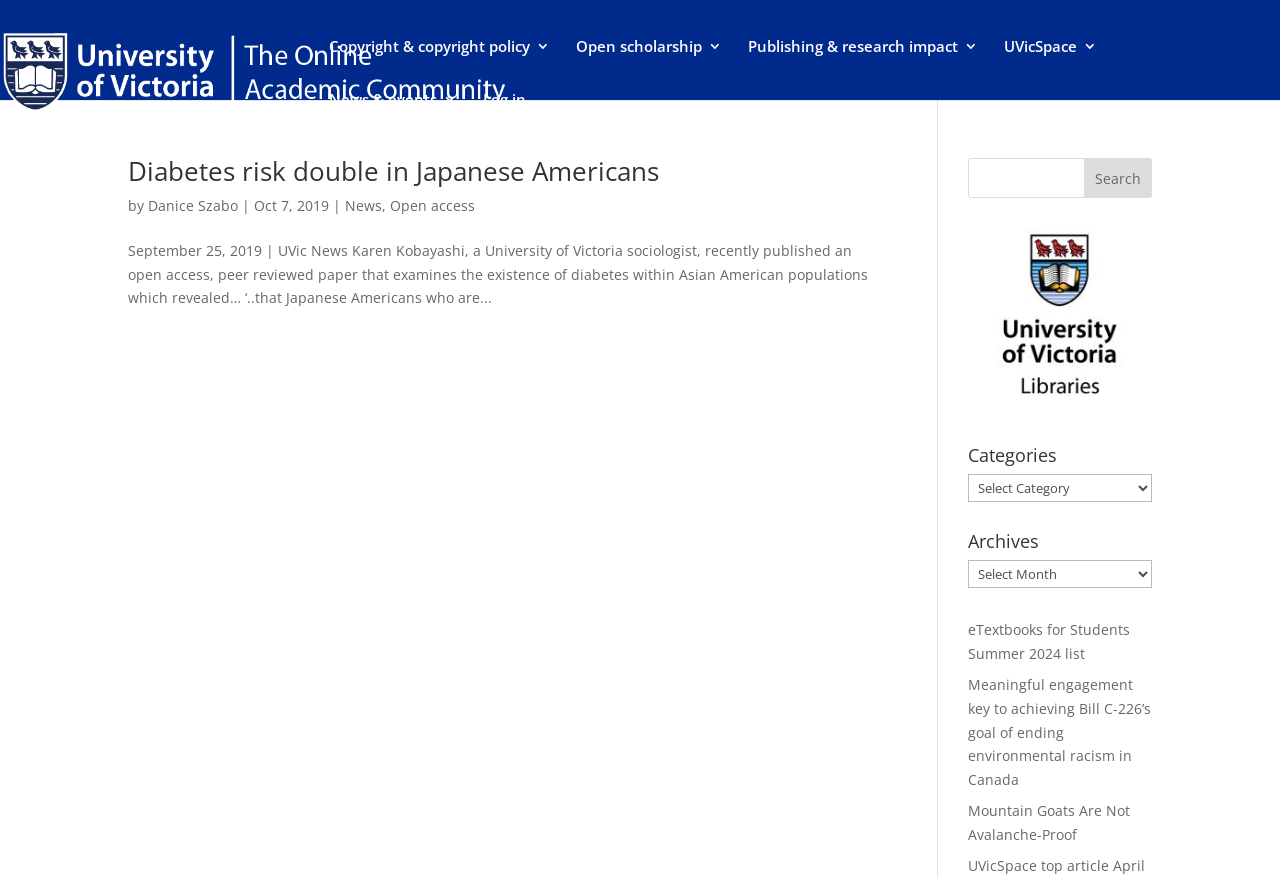What is the category of the article?
Look at the image and respond with a one-word or short phrase answer.

News